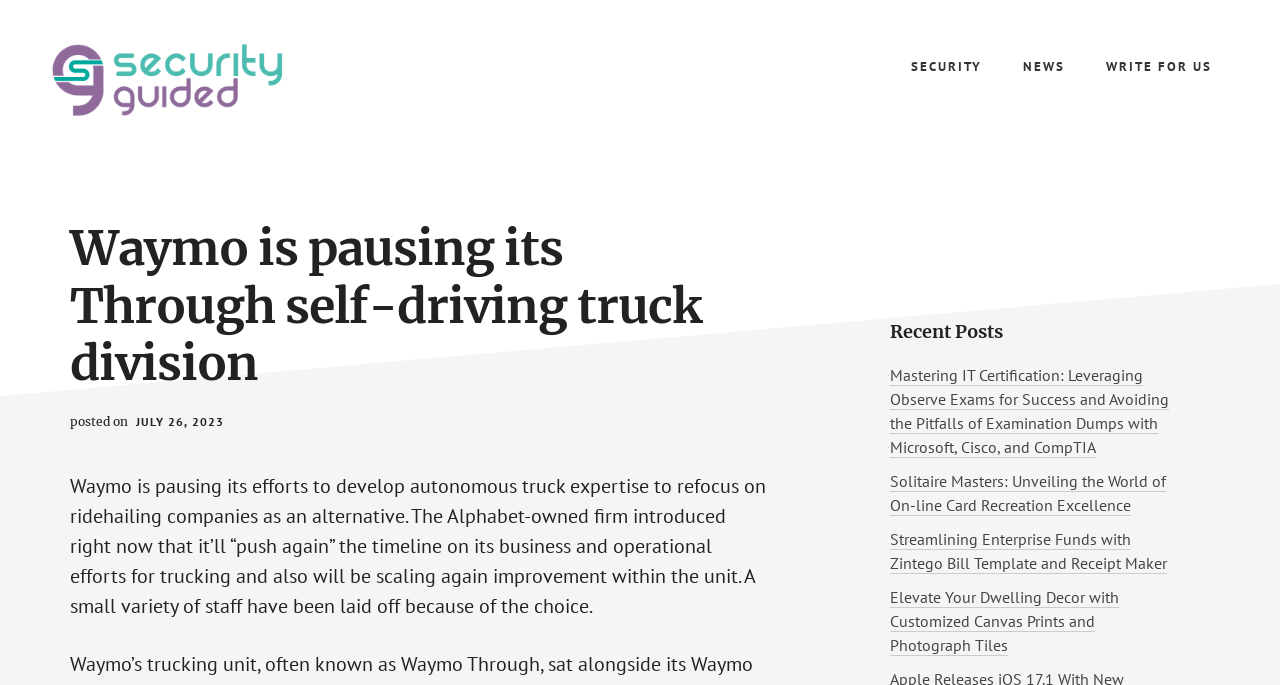Determine the bounding box coordinates of the clickable area required to perform the following instruction: "Read the article about Waymo pausing its self-driving truck division". The coordinates should be represented as four float numbers between 0 and 1: [left, top, right, bottom].

[0.055, 0.321, 0.602, 0.573]